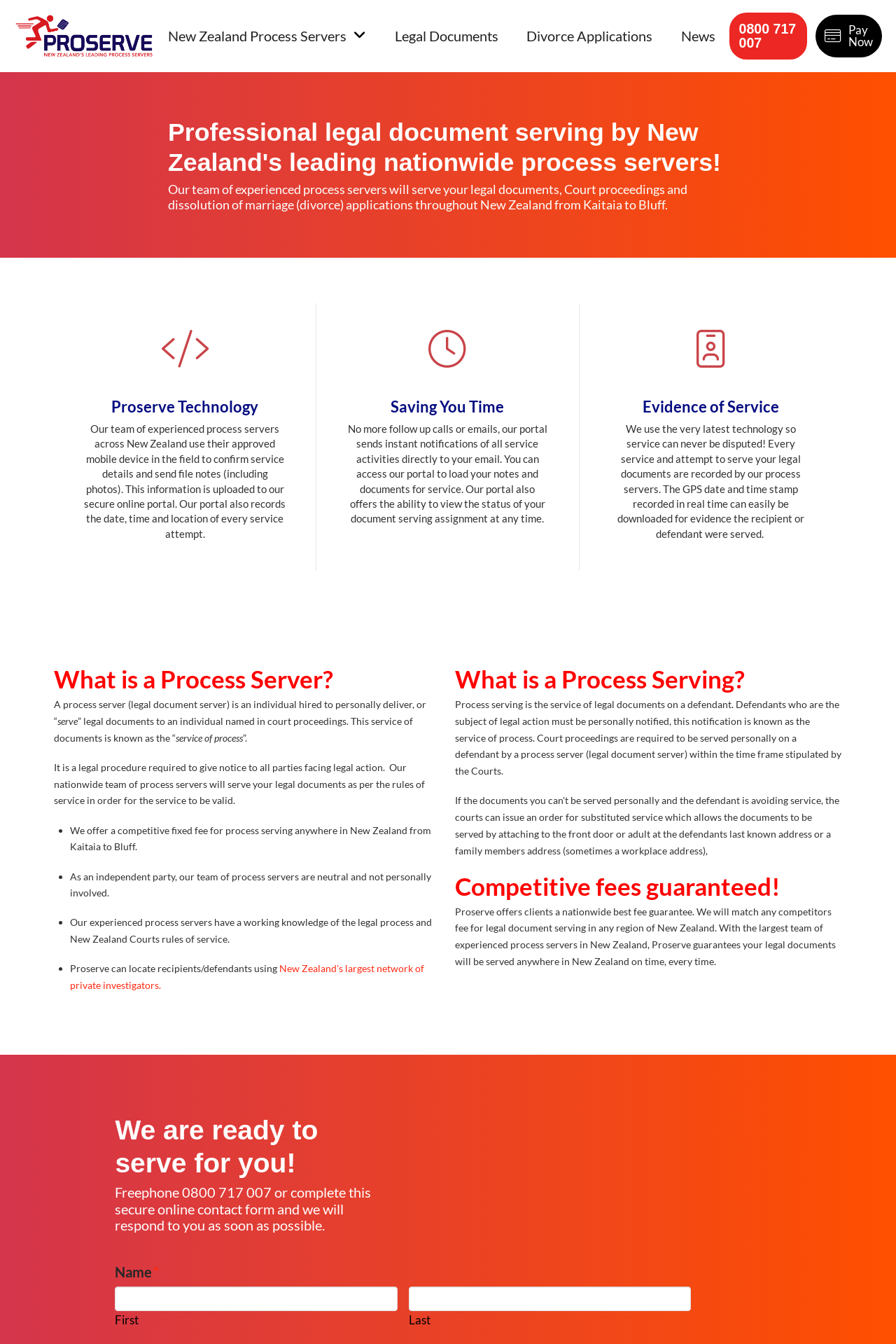Locate the bounding box coordinates of the area you need to click to fulfill this instruction: 'Call the phone number 0800 717 007'. The coordinates must be in the form of four float numbers ranging from 0 to 1: [left, top, right, bottom].

[0.814, 0.009, 0.9, 0.044]